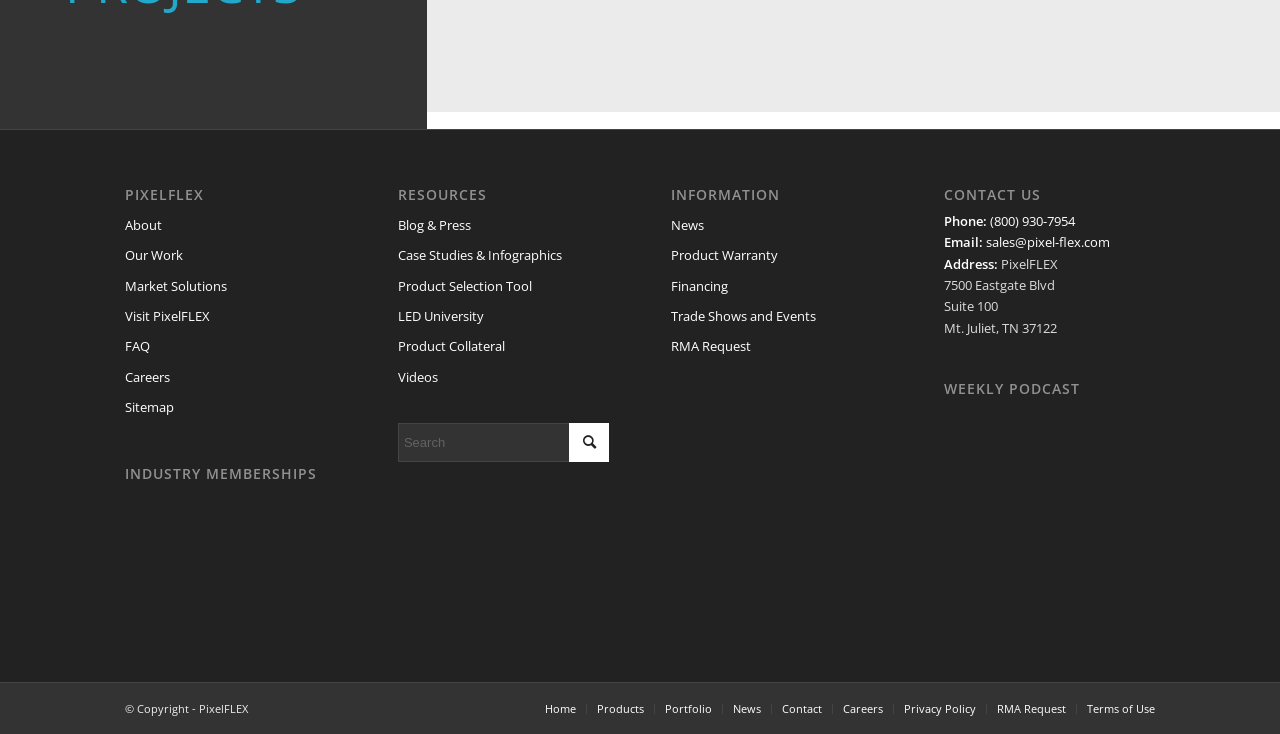Show the bounding box coordinates for the element that needs to be clicked to execute the following instruction: "Read the blog". Provide the coordinates in the form of four float numbers between 0 and 1, i.e., [left, top, right, bottom].

[0.311, 0.287, 0.476, 0.329]